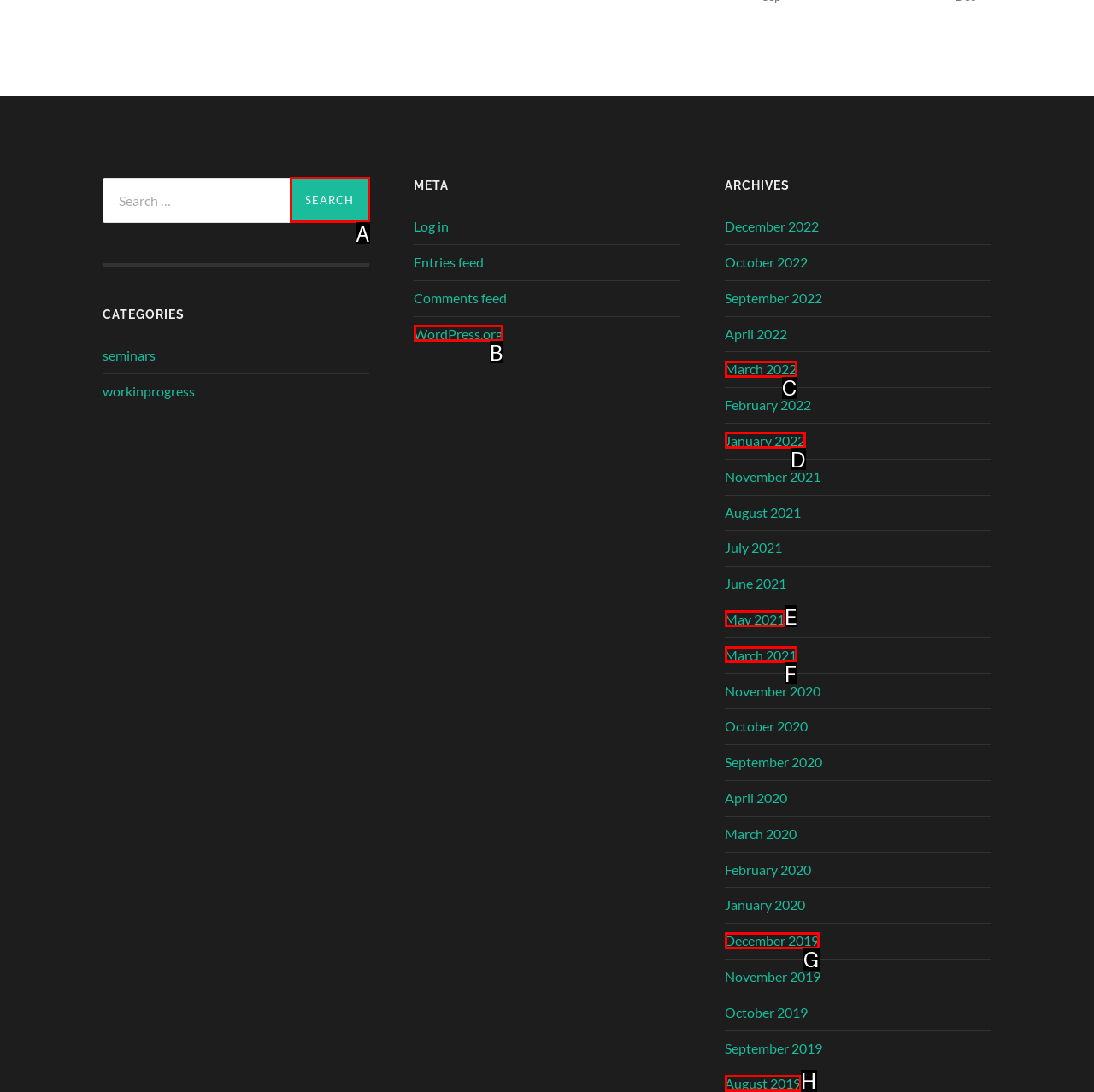Determine which option matches the element description: parent_node: Search for: value="Search"
Reply with the letter of the appropriate option from the options provided.

A